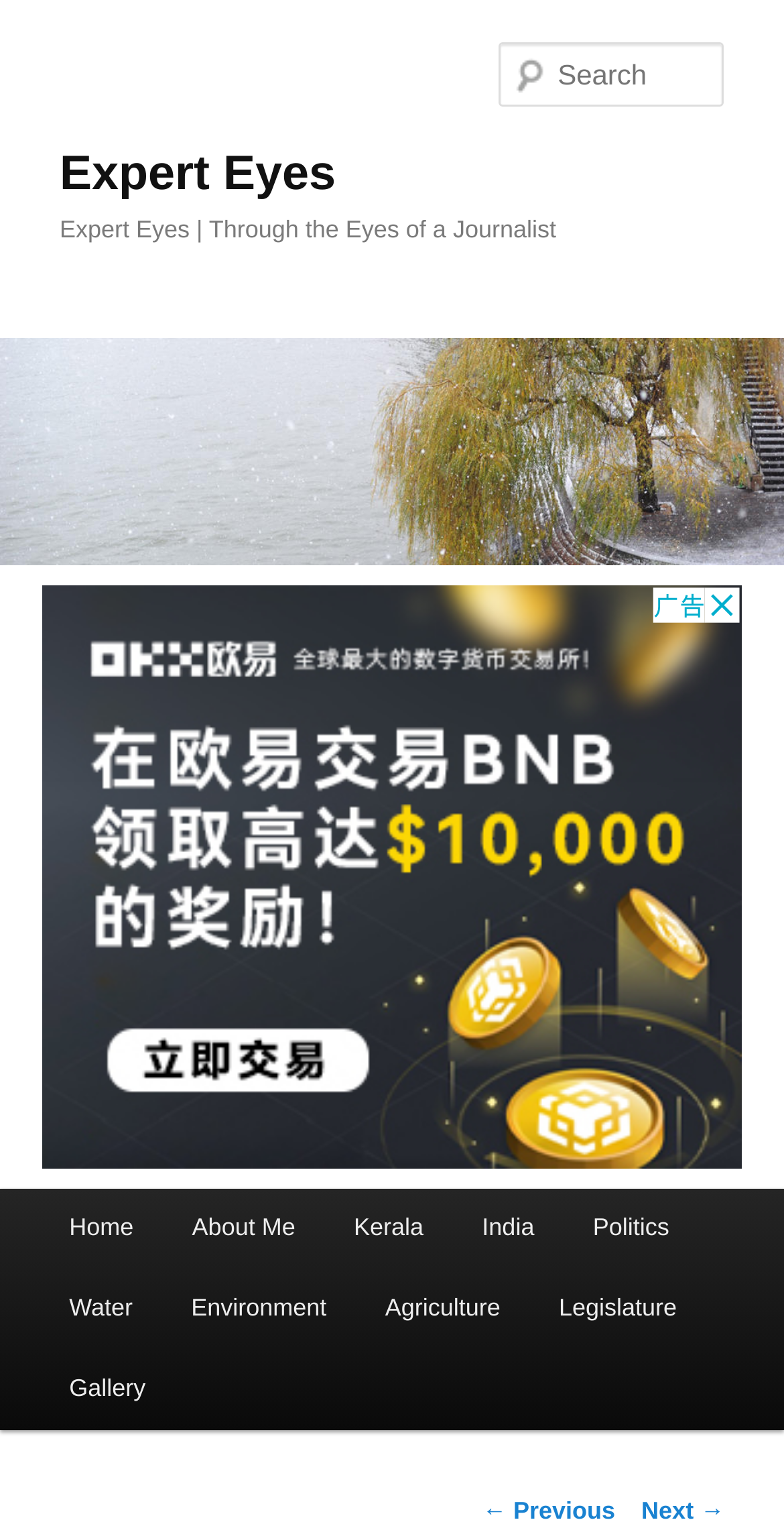How many main menu items are there?
Using the image, answer in one word or phrase.

10